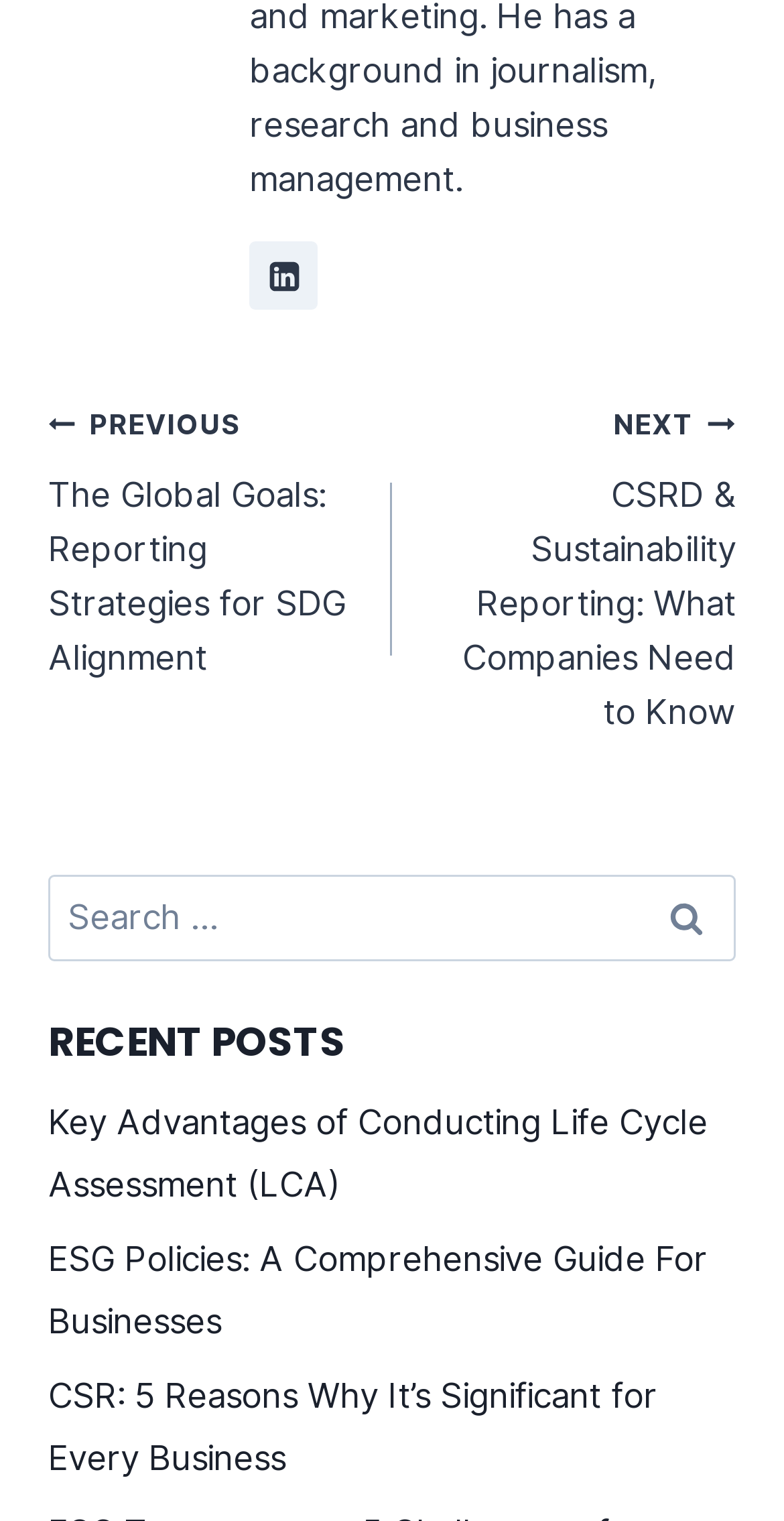What is the purpose of the search bar?
Provide a well-explained and detailed answer to the question.

The webpage has a search bar with a label 'Search for:' and a button 'Search', which suggests that the purpose of the search bar is to search for posts on the website.